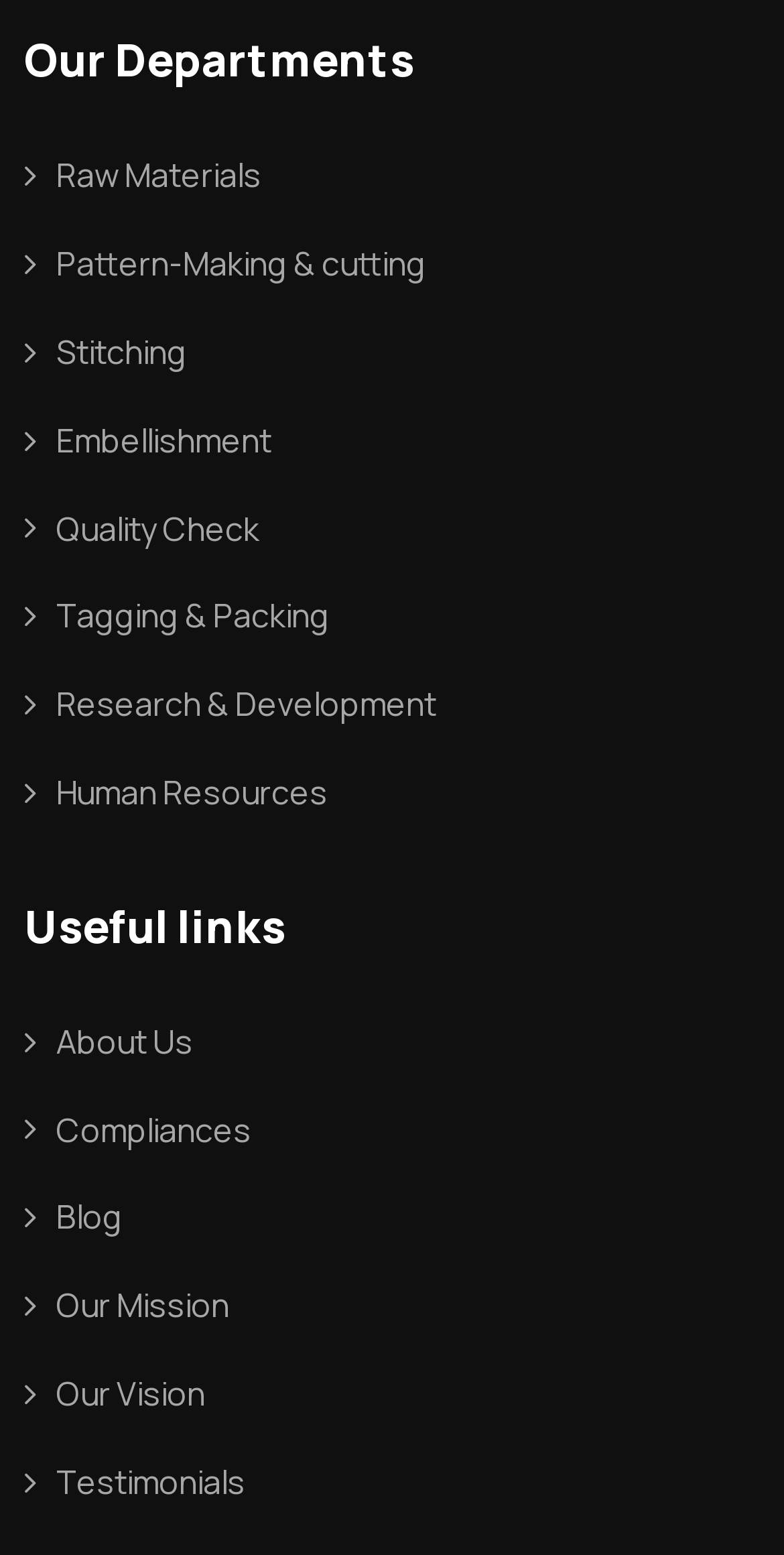Provide the bounding box coordinates of the HTML element described as: "Quality Check". The bounding box coordinates should be four float numbers between 0 and 1, i.e., [left, top, right, bottom].

[0.031, 0.324, 0.331, 0.357]